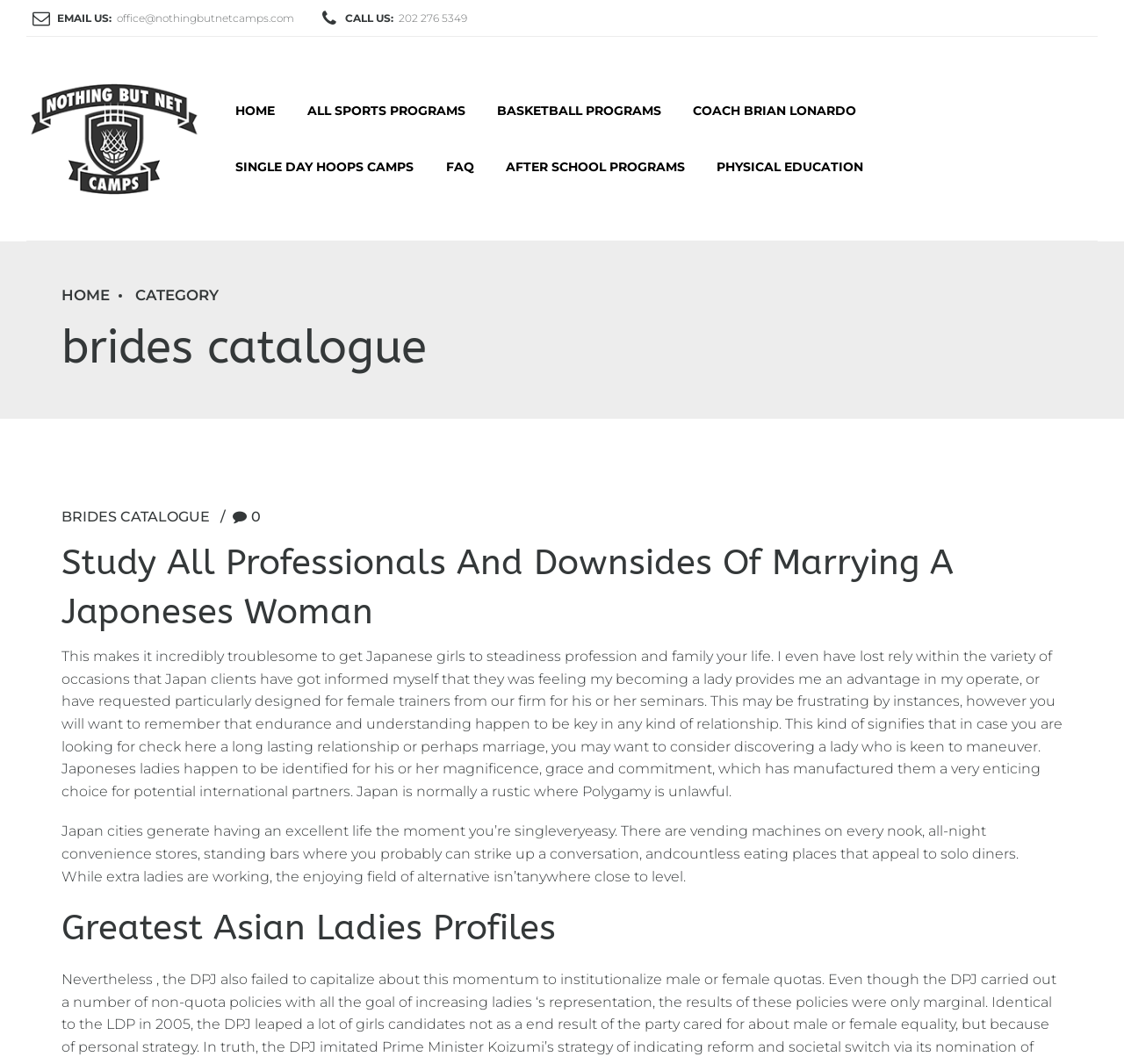Bounding box coordinates are to be given in the format (top-left x, top-left y, bottom-right x, bottom-right y). All values must be floating point numbers between 0 and 1. Provide the bounding box coordinate for the UI element described as: Sitemap

None